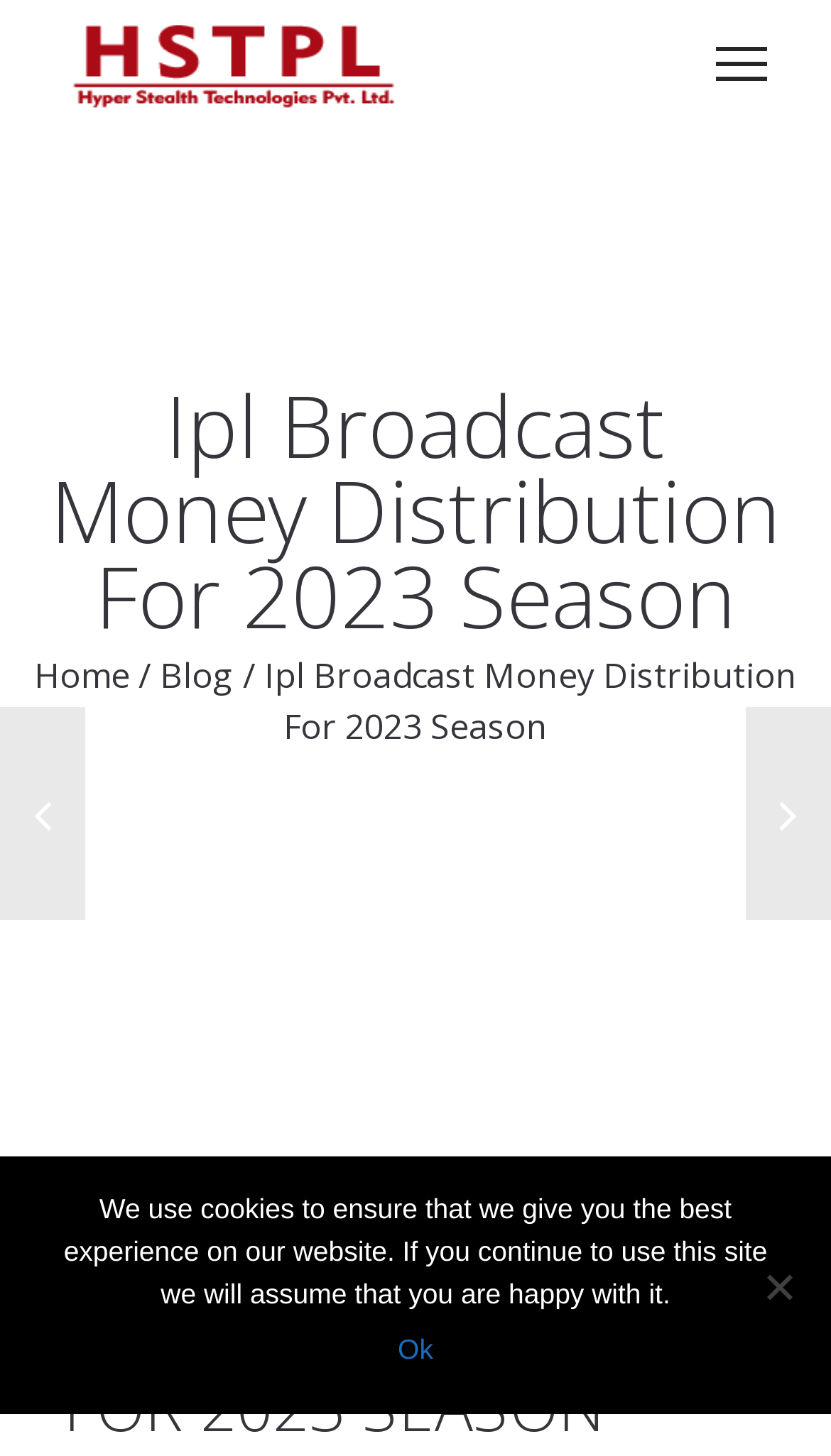What is the topic of the current page?
Look at the image and answer the question using a single word or phrase.

IPL broadcast money distribution